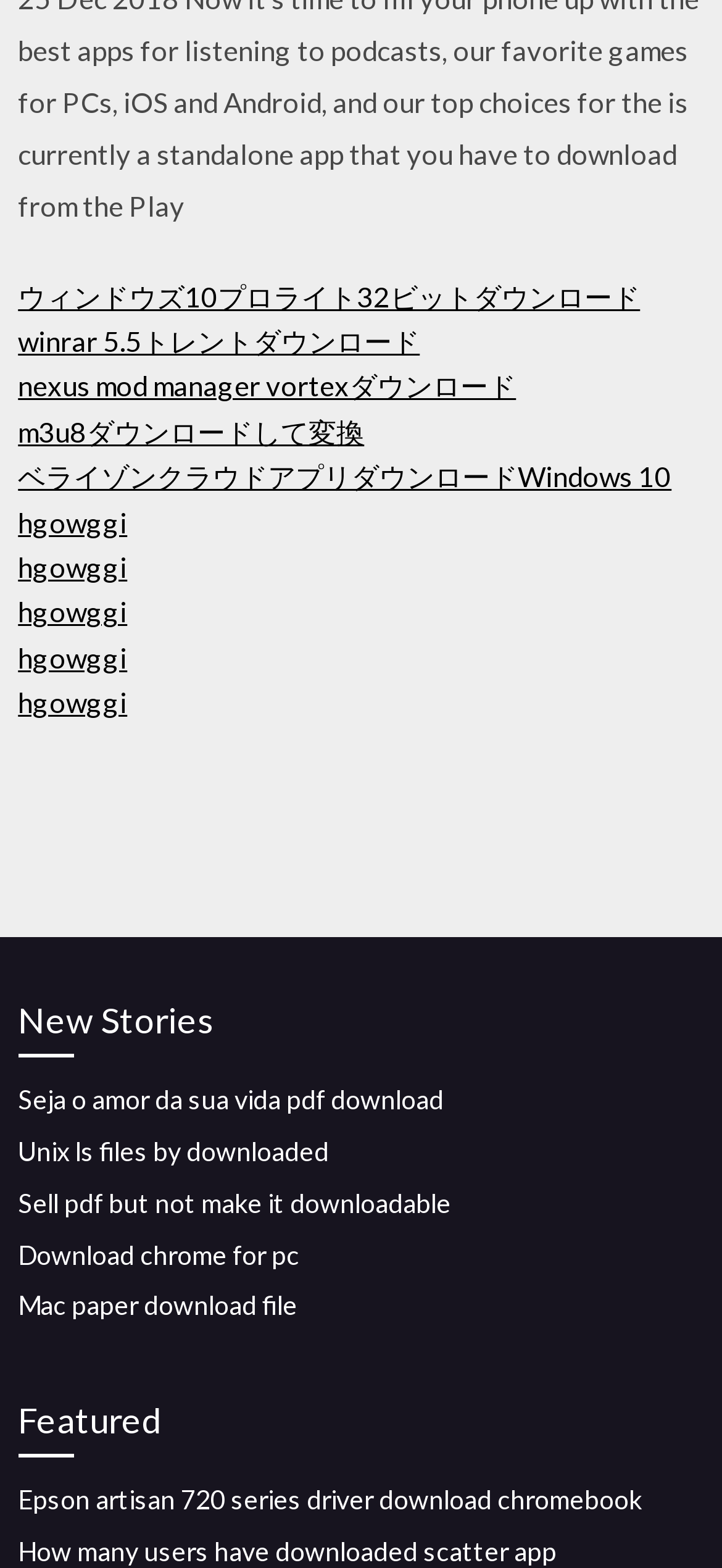Please find the bounding box coordinates in the format (top-left x, top-left y, bottom-right x, bottom-right y) for the given element description. Ensure the coordinates are floating point numbers between 0 and 1. Description: winrar 5.5トレントダウンロード

[0.025, 0.207, 0.581, 0.228]